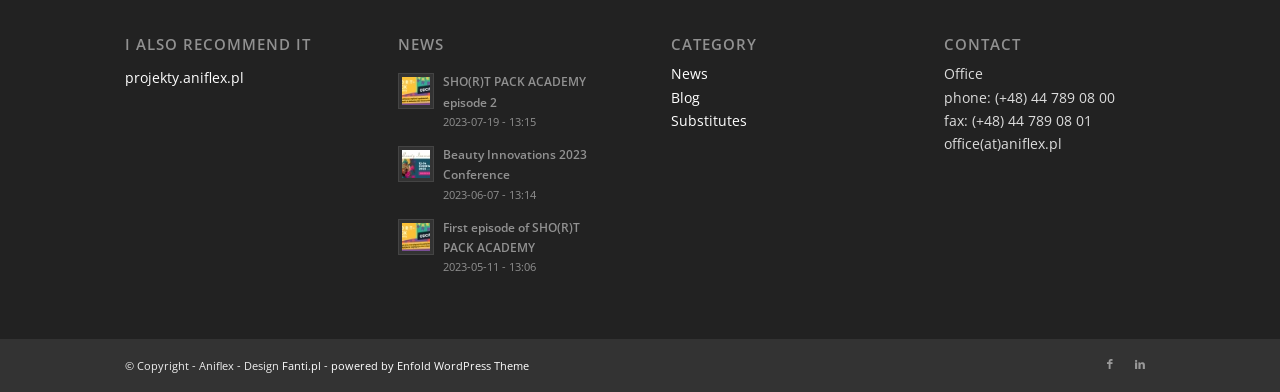Given the element description, predict the bounding box coordinates in the format (top-left x, top-left y, bottom-right x, bottom-right y), using floating point numbers between 0 and 1: powered by Enfold WordPress Theme

[0.259, 0.914, 0.413, 0.952]